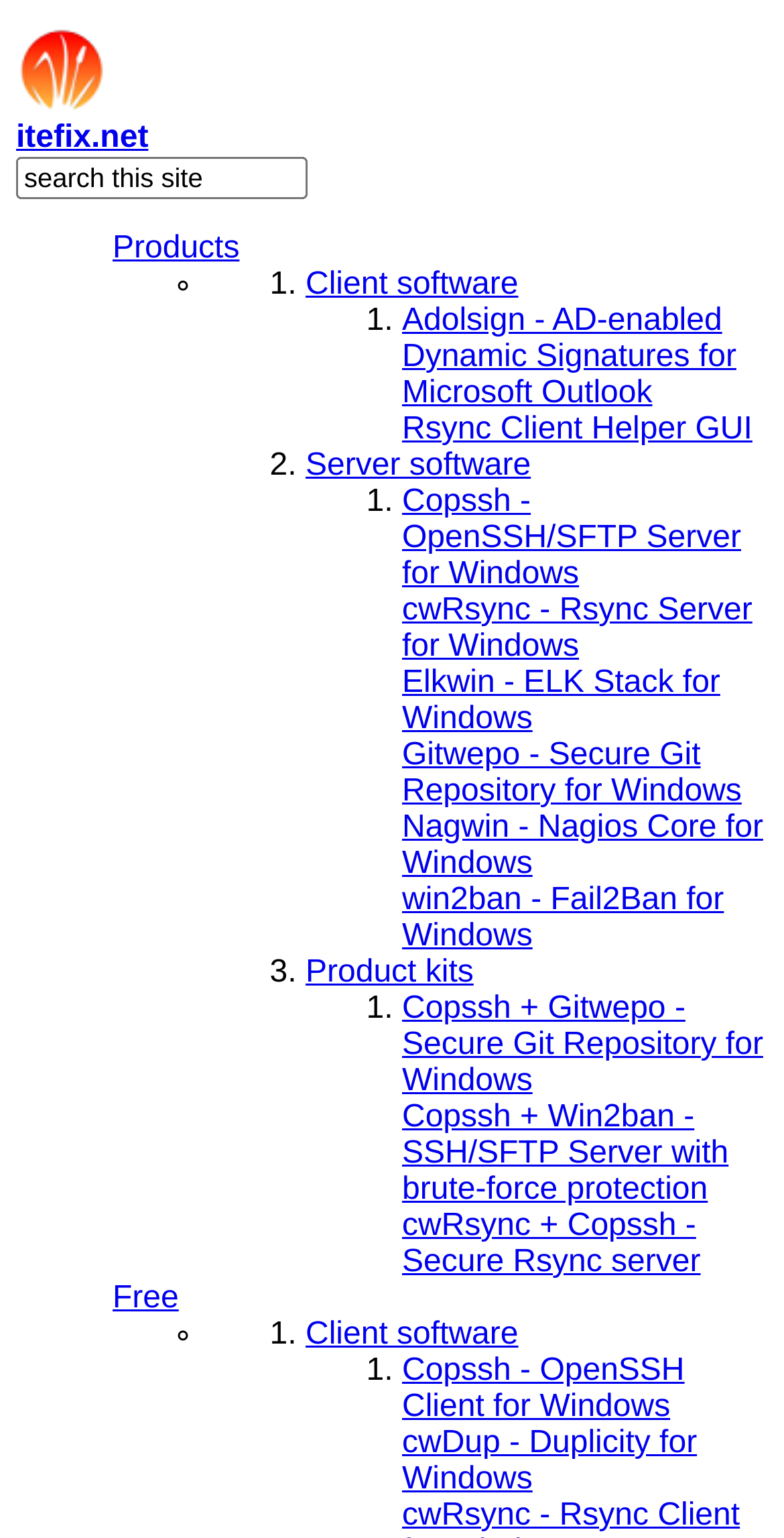Please extract the title of the webpage.

I can't login as an ordinary user !